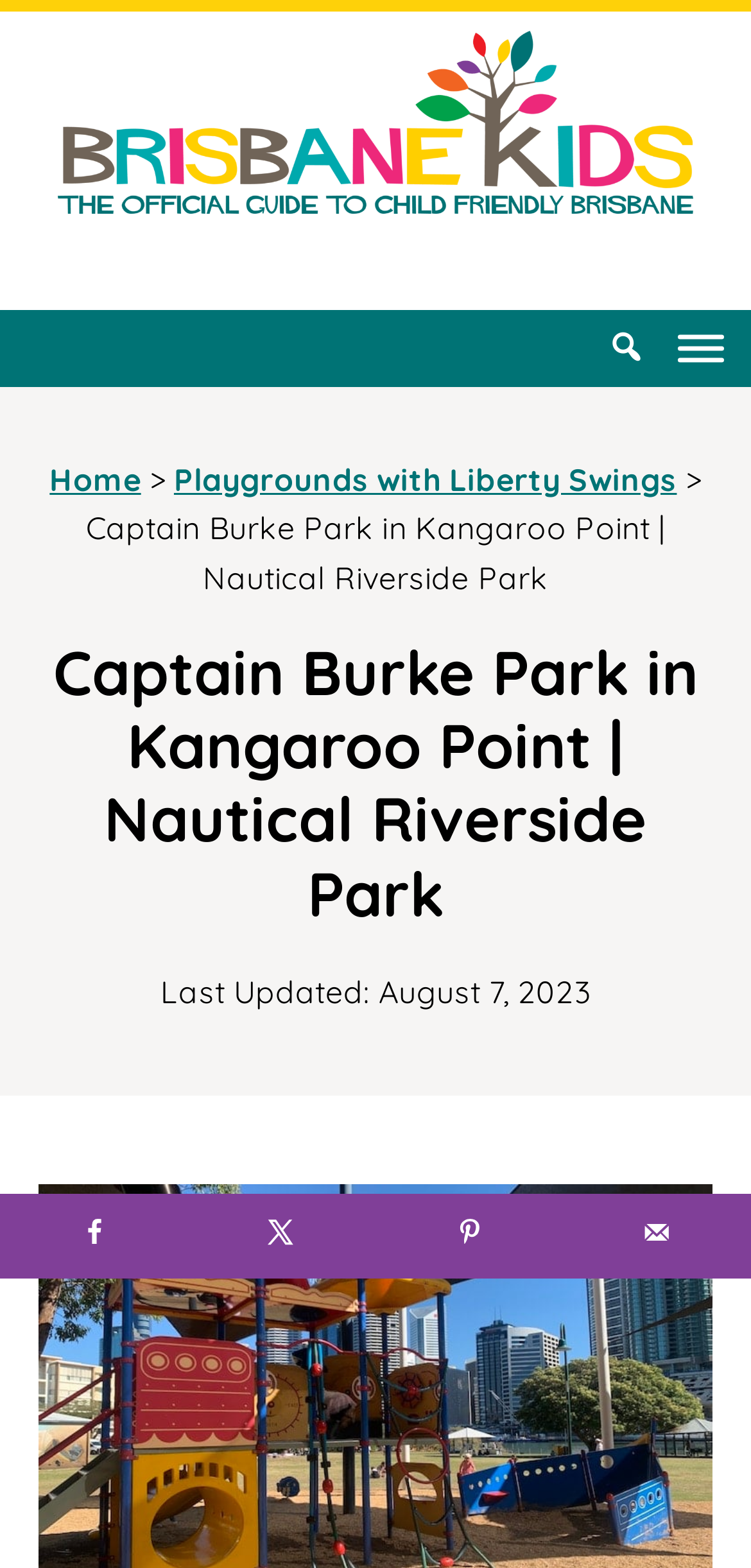Can you determine the bounding box coordinates of the area that needs to be clicked to fulfill the following instruction: "Search for something"?

None